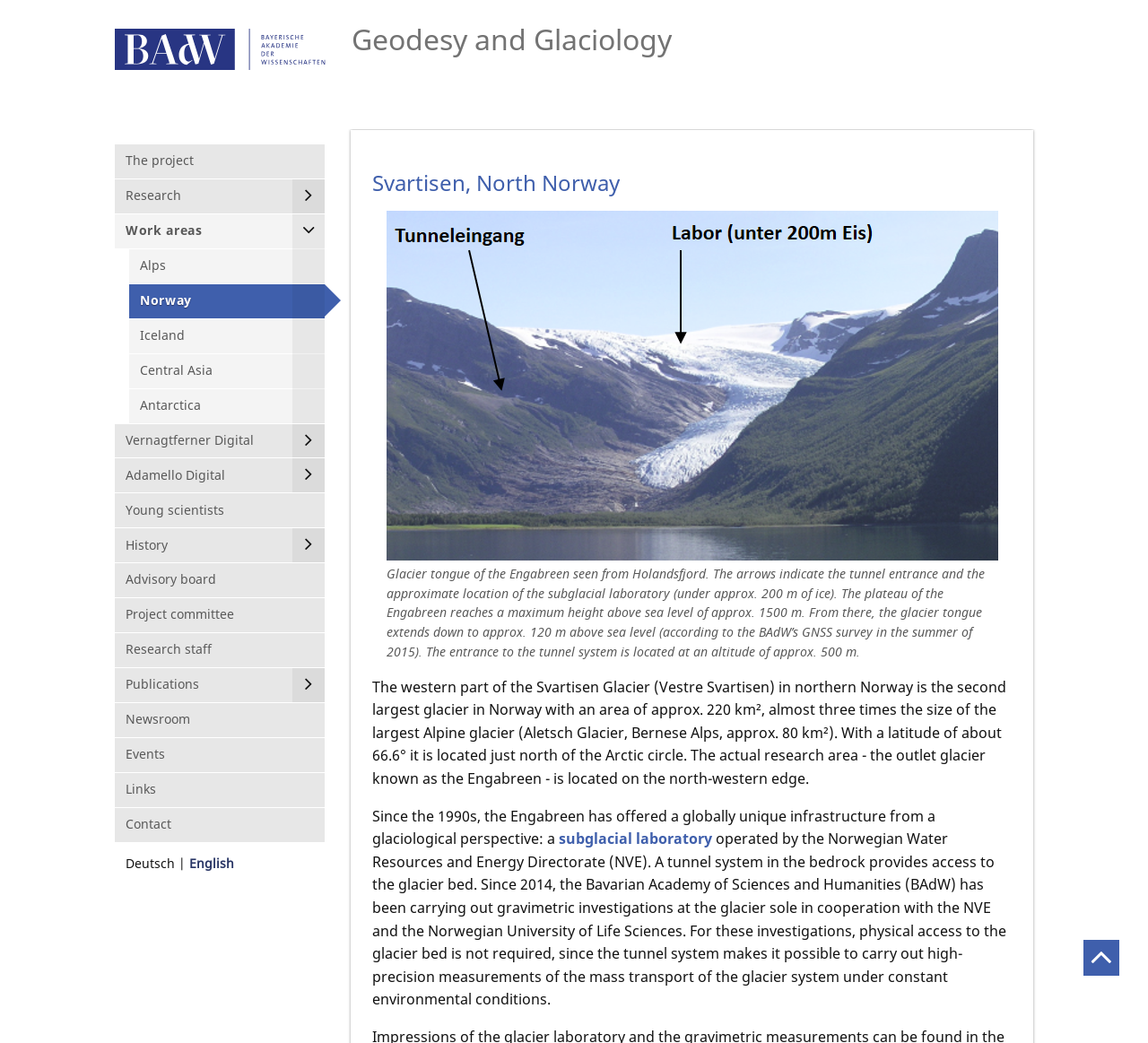Generate a thorough explanation of the webpage's elements.

The webpage is about geodesy and glaciology, with a focus on alpine glaciers and their role in the continental water cycle, as climate indicators, and their interaction with the solid earth. 

At the top left of the page, there is a logo of the Bavarian Academy of Sciences and Humanities. Next to it, there is a heading "Geodesy and Glaciology" in a larger font size. Below these elements, there are several links, including "The project", "Research", "Work areas", and others, which are aligned vertically and take up a significant portion of the left side of the page.

On the right side of the page, there is a header with a heading "Svartisen, North Norway". Below this header, there is a large figure that takes up most of the right side of the page, which is an image of the glacier tongue of the Engabreen seen from Holandsfjord, with arrows indicating the tunnel entrance and the approximate location of the subglacial laboratory. The image is accompanied by a detailed caption that explains the features of the image.

Below the figure, there are three blocks of text that provide information about the Svartisen Glacier, its location, and the research being conducted there. The text is divided into three paragraphs, with the first paragraph describing the size and location of the glacier, the second paragraph explaining the unique infrastructure of the Engabreen, and the third paragraph detailing the gravimetric investigations being carried out by the Bavarian Academy of Sciences and Humanities.

At the bottom right of the page, there is a small icon that appears to be a social media link.